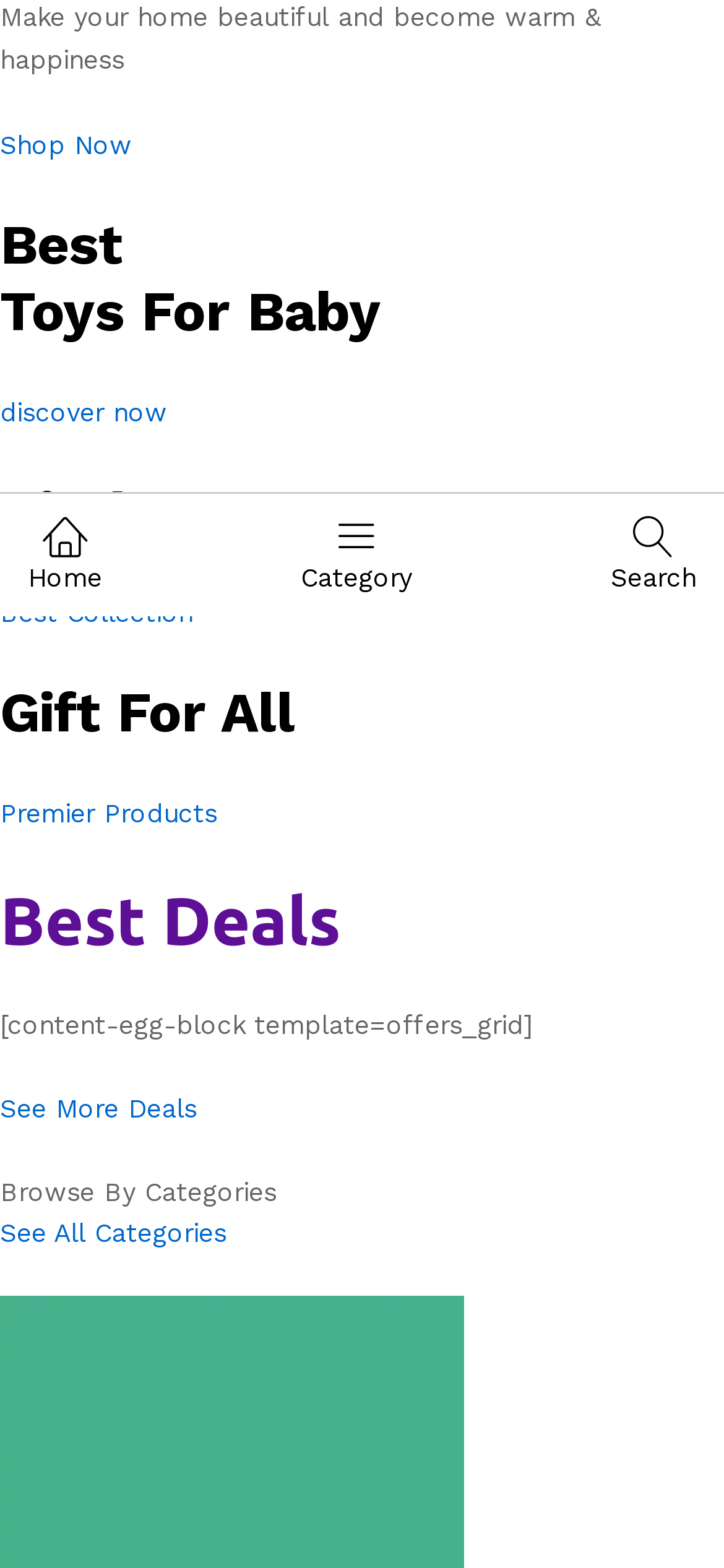Using the description: "See All Categories", identify the bounding box of the corresponding UI element in the screenshot.

[0.0, 0.777, 0.313, 0.796]